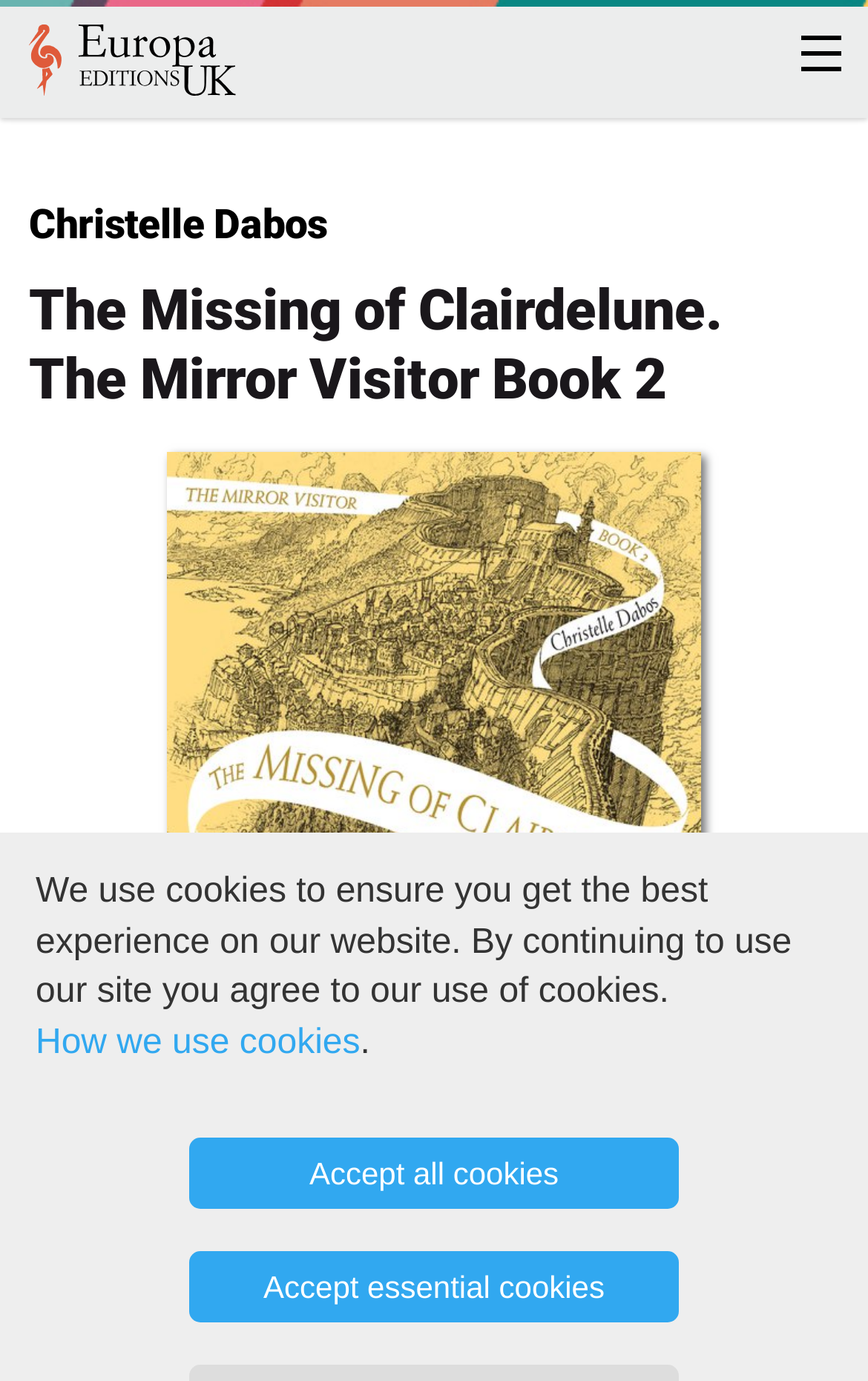Please provide a brief answer to the question using only one word or phrase: 
What is the title of the book?

The Missing of Clairdelune. The Mirror Visitor Book 2